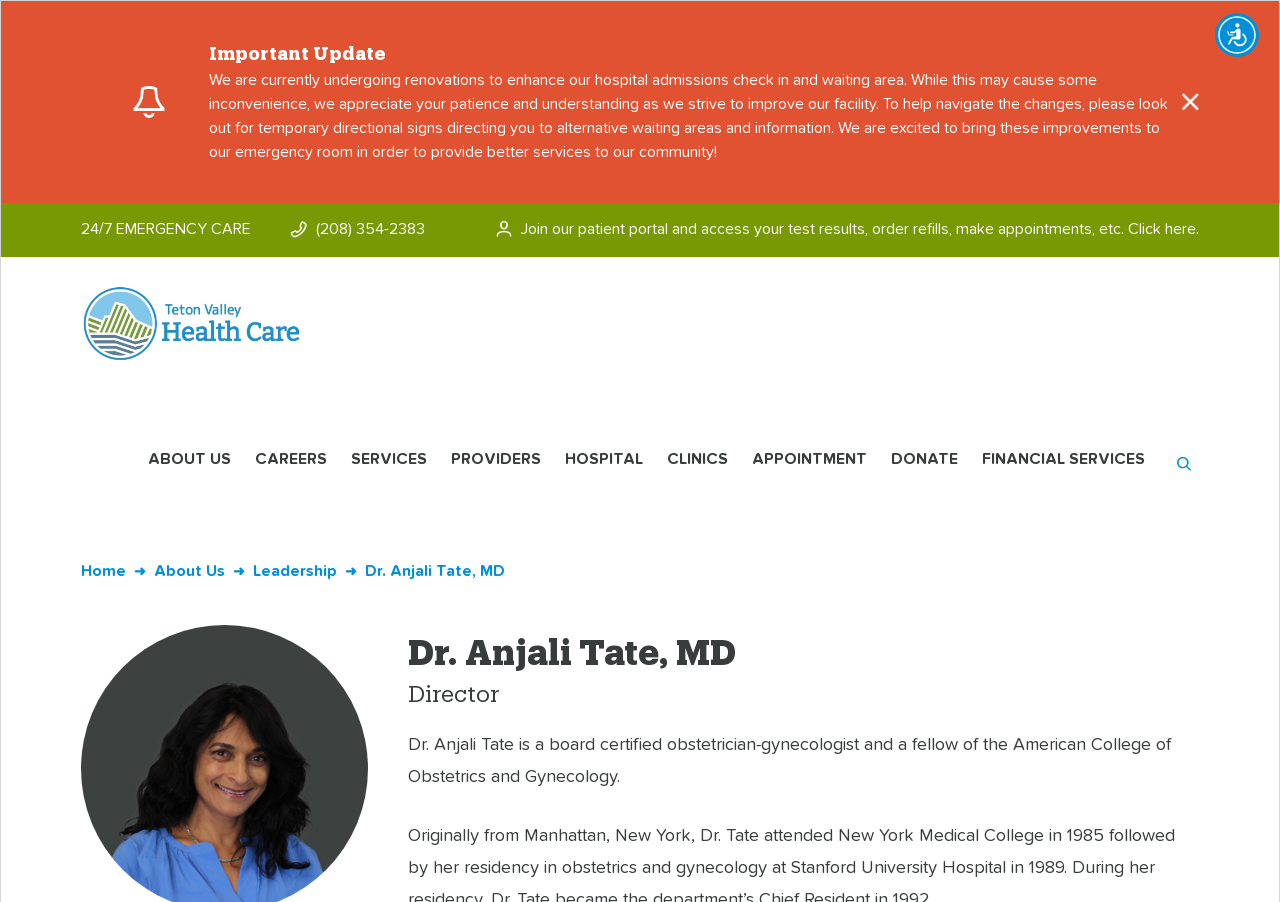What is the doctor's name?
Examine the webpage screenshot and provide an in-depth answer to the question.

I found the doctor's name by looking at the heading element that says 'Dr. Anjali Tate, MD' and also the static text element that says 'Dr. Anjali Tate, MD'.